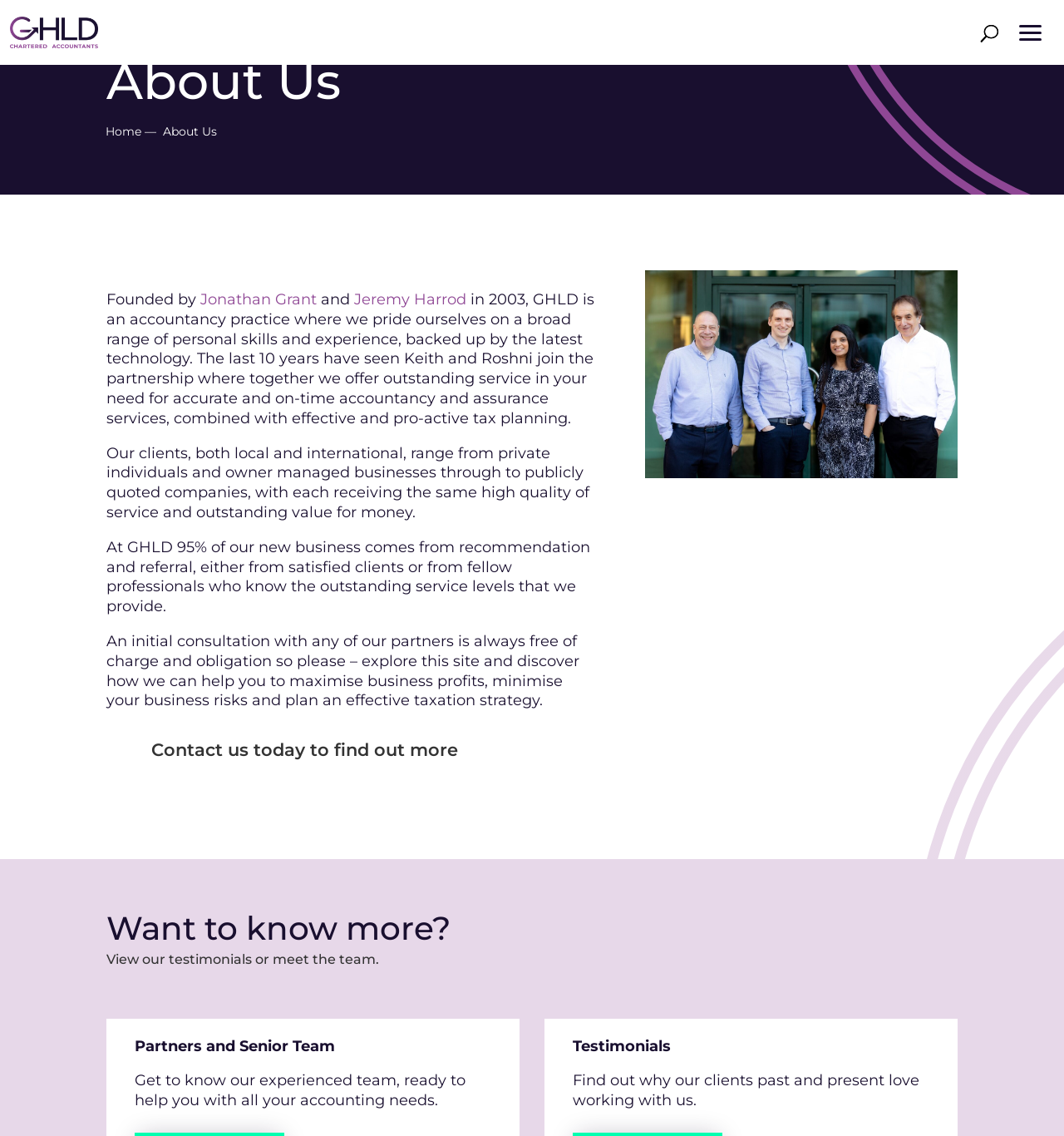Generate a comprehensive description of the webpage content.

The webpage is about Grant Harrod Lerman Davis, an accountancy practice. At the top right corner, there is a menu button and a search bar. On the top left, the company's logo and name are displayed. Below the logo, there is a navigation menu with links to "Home" and "About Us".

The main content of the page is divided into sections. The first section has a heading "About Us" and provides an introduction to the company, stating that it was founded by Jonathan Grant and Jeremy Harrod in 2003. The text describes the company's services, including accountancy, assurance, and tax planning.

The next section describes the company's clients, ranging from private individuals to publicly quoted companies, and highlights the high-quality service and value for money they provide. This is followed by a section that mentions the company's referral-based business model, with 95% of new business coming from recommendations and referrals.

The page then invites visitors to explore the site and discover how the company can help with business profits, risk management, and taxation strategy. An initial consultation with any of the partners is offered free of charge and obligation.

Below this, there is a layout table with a heading "Contact us today to find out more". On the right side of the page, there is a large image that takes up about a third of the page's width.

Further down, there are two sections with headings "Want to know more?" and "View our testimonials or meet the team." These sections provide links to additional information about the company. The final sections display links to "Partners and Senior Team" and "Testimonials", with brief descriptions of each.